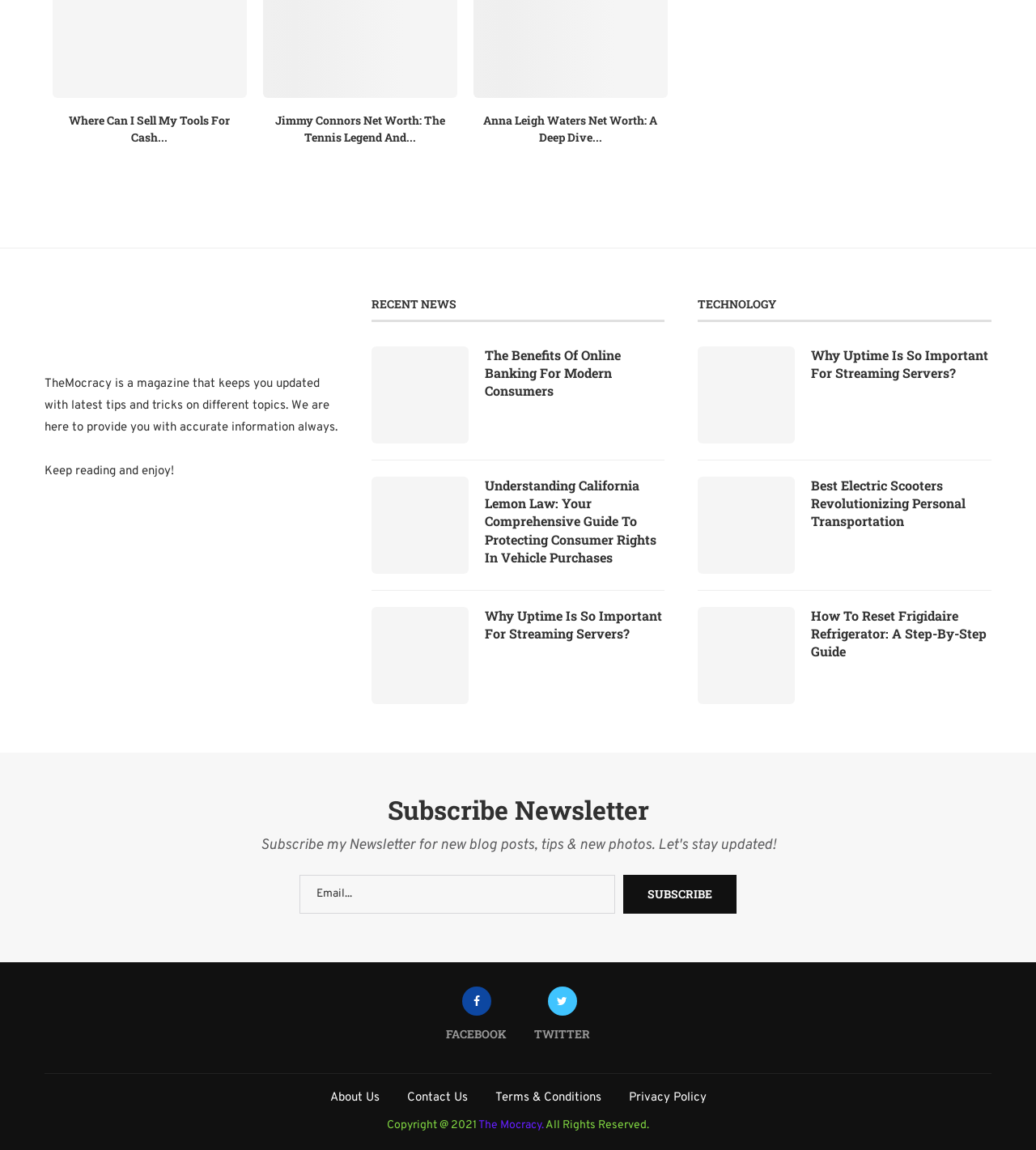Please determine the bounding box coordinates for the UI element described here. Use the format (top-left x, top-left y, bottom-right x, bottom-right y) with values bounded between 0 and 1: alt="The Mocracy"

[0.043, 0.261, 0.326, 0.321]